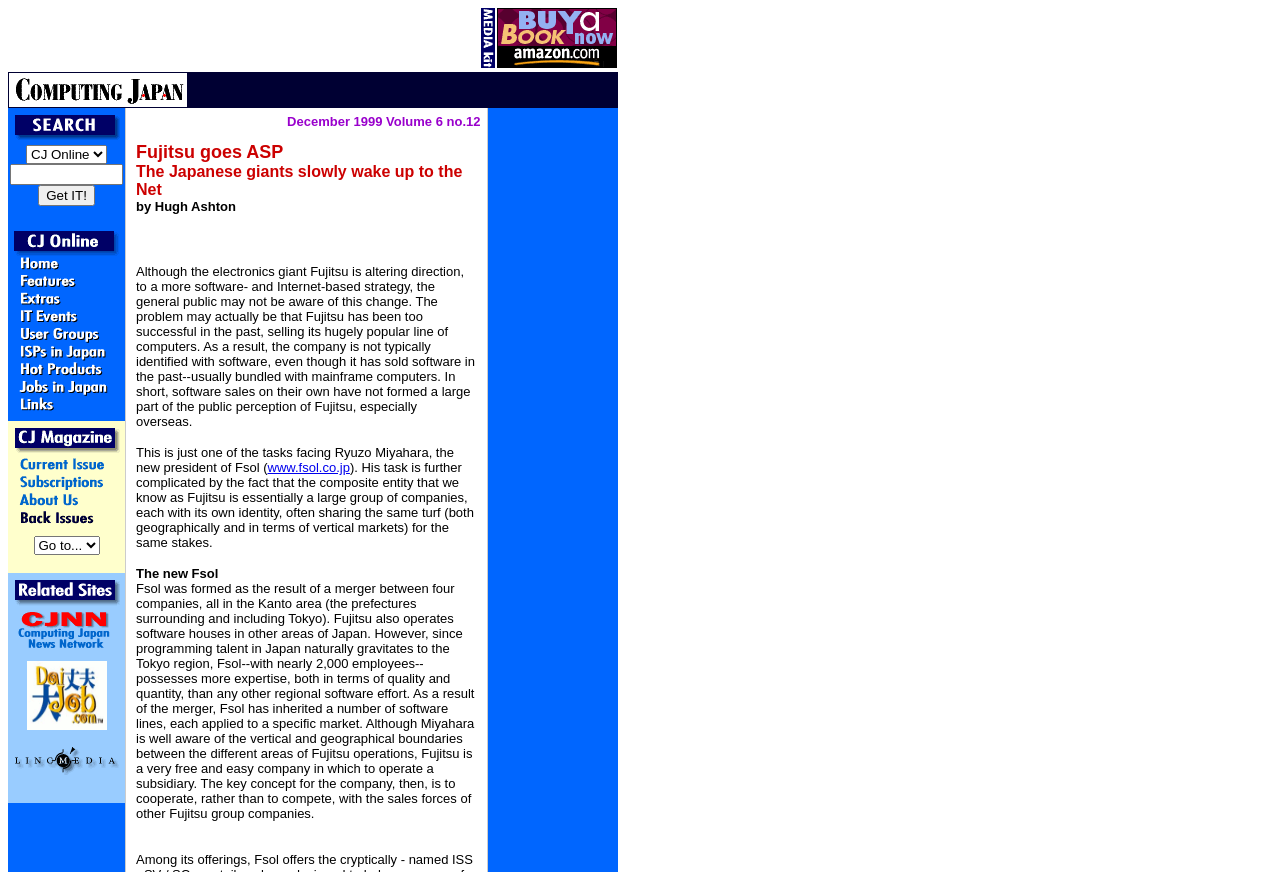Please indicate the bounding box coordinates for the clickable area to complete the following task: "Search". The coordinates should be specified as four float numbers between 0 and 1, i.e., [left, top, right, bottom].

[0.006, 0.124, 0.098, 0.164]